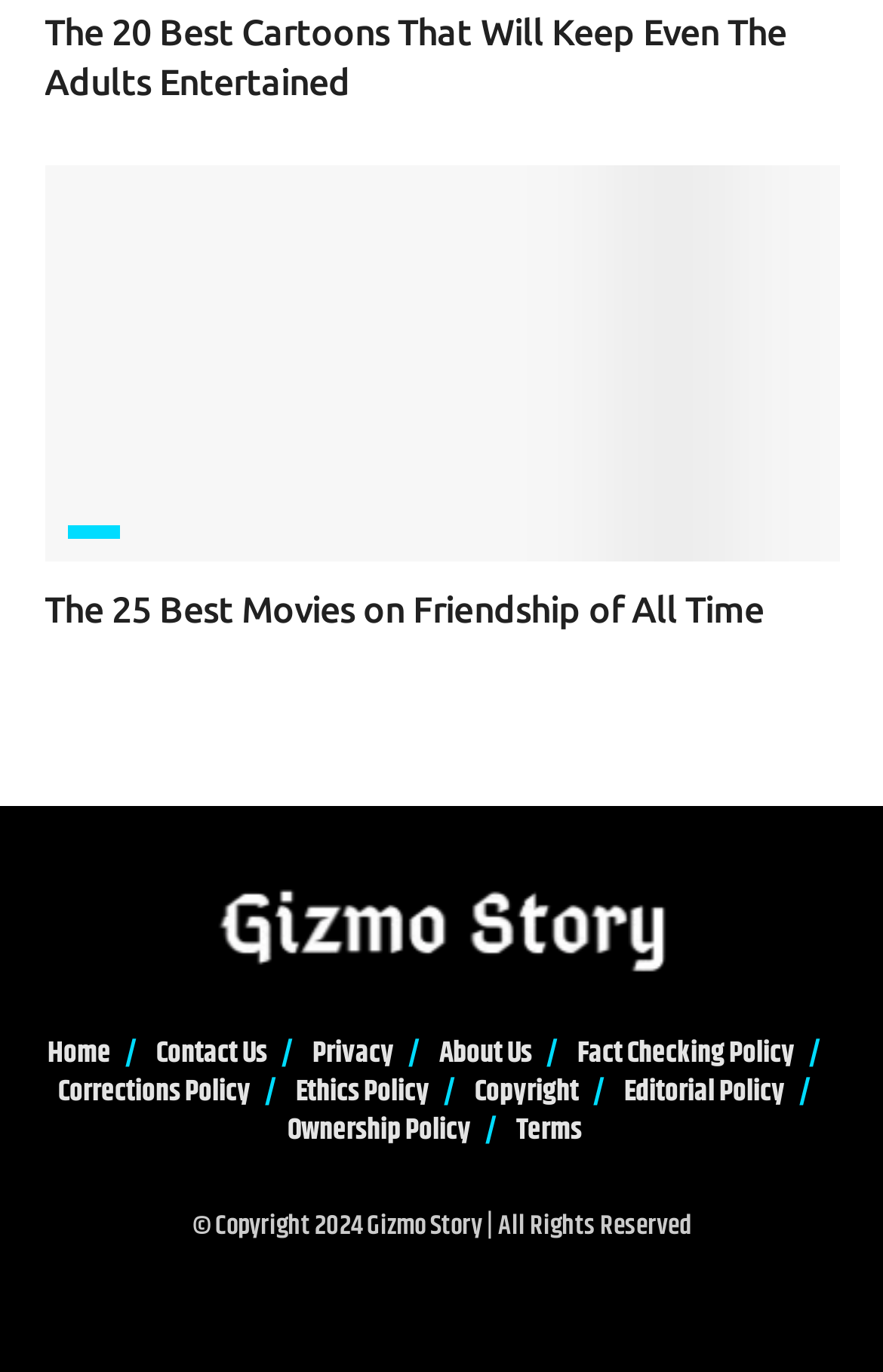Given the description of the UI element: "About Us", predict the bounding box coordinates in the form of [left, top, right, bottom], with each value being a float between 0 and 1.

[0.497, 0.752, 0.603, 0.785]